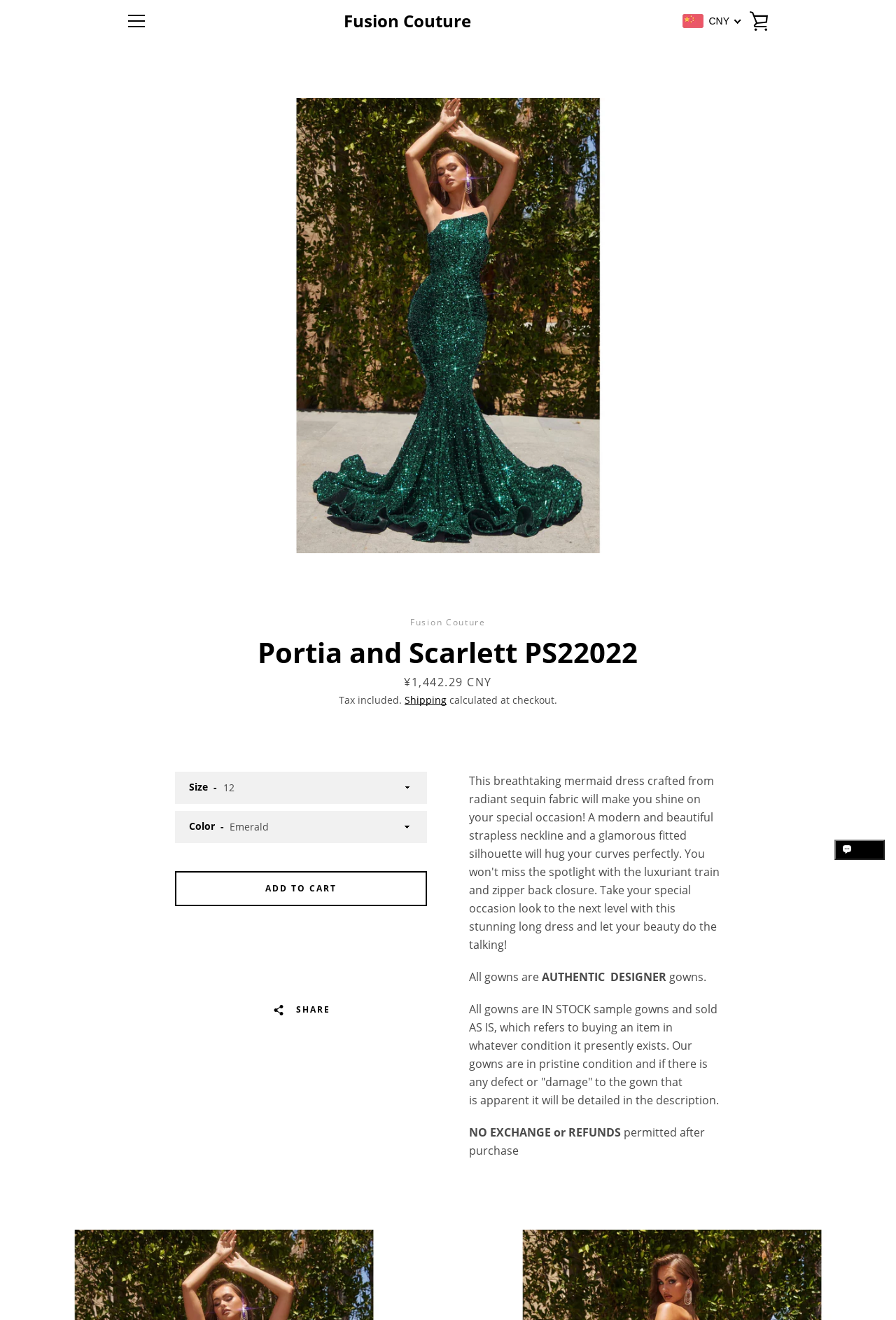Construct a comprehensive description capturing every detail on the webpage.

This webpage is about a specific product, Portia and Scarlett PS22022, which is a mermaid dress. At the top of the page, there is a link to skip to the content and a button to open the menu. Below that, there is a link to Fusion Couture, followed by a list of currencies, including US Dollar, Euro, British Pound Sterling, and many others.

On the right side of the page, there is a link to view the cart. Below that, there is an image of the product, which can be opened in a slideshow. The product name, Portia and Scarlett PS22022, is written in a heading, followed by a paragraph describing the product. The price of the product, ¥1,442.29 CNY, is listed, along with a note that tax is included. There is also a link to shipping information and a note that the shipping cost will be calculated at checkout.

Further down the page, there is a statement that all gowns are authentic. The overall layout of the page is organized, with clear headings and concise text, making it easy to navigate and find the necessary information about the product.